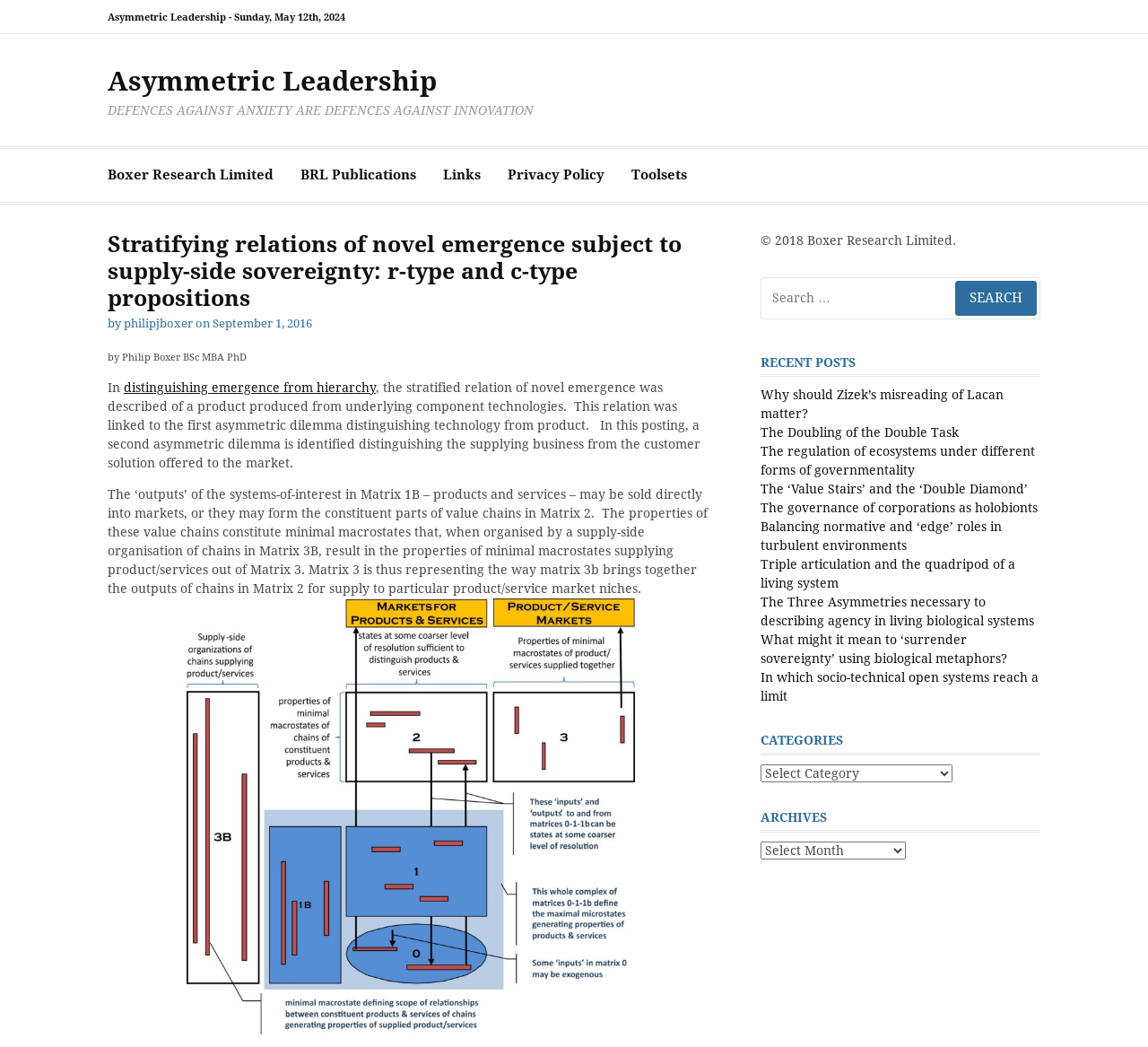Offer a meticulous description of the webpage's structure and content.

This webpage is about Asymmetric Leadership, with a focus on a specific article titled "Stratifying relations of novel emergence subject to supply-side sovereignty: r-type and c-type propositions." The top section of the page features a title, a time stamp, and a link to the article. Below this, there is a quote "DEFENCES AGAINST ANXIETY ARE DEFENCES AGAINST INNOVATION" and several links to related pages, including "Boxer Research Limited", "BRL Publications", "Links", "Privacy Policy", and "Toolsets".

The main content of the page is divided into two sections. On the left, there is a header with the article title, followed by the author's name and a publication date. The article itself is a lengthy text that discusses the concept of novel emergence and its relation to supply-side sovereignty. The text is divided into several paragraphs, with some sentences highlighted as links to other related articles.

On the right side of the page, there is a complementary section that features a search bar, a list of recent posts, and categories and archives sections. The recent posts section lists several article titles, each with a link to the corresponding article. The categories and archives sections feature dropdown menus that allow users to filter articles by category or date.

At the bottom of the page, there is a copyright notice and a small image with a link to "pan2".